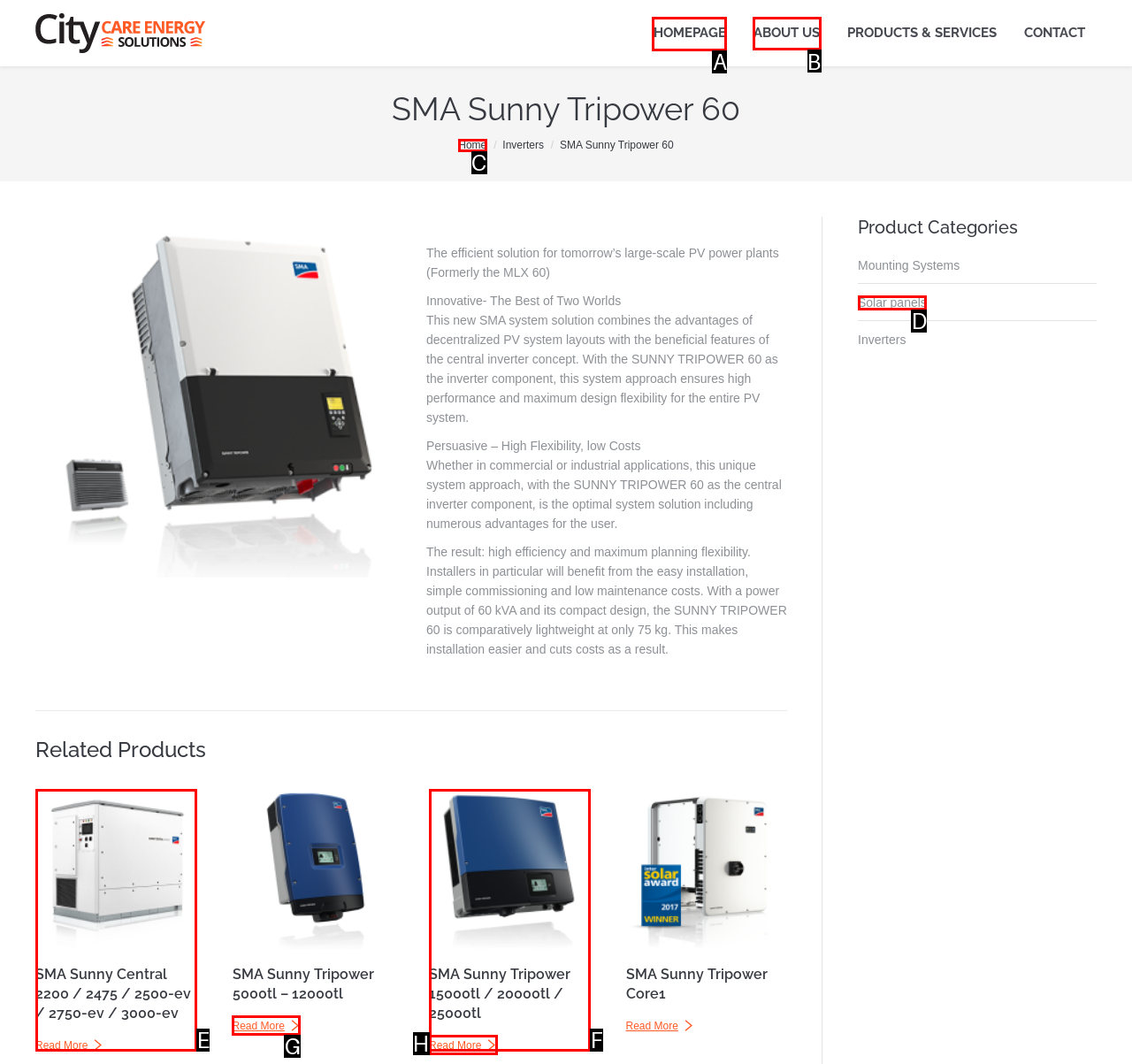Based on the choices marked in the screenshot, which letter represents the correct UI element to perform the task: Go to ABOUT US?

B